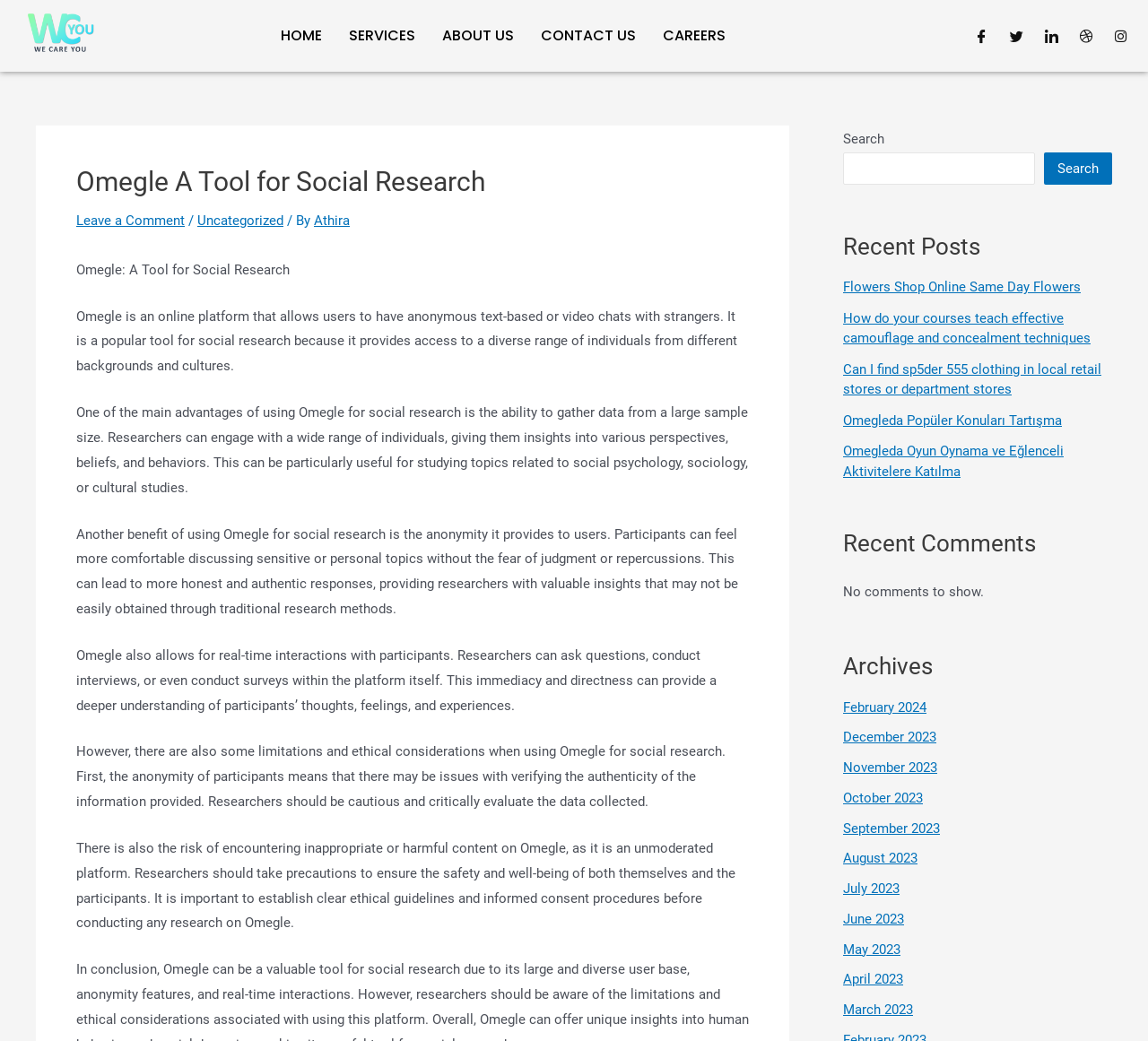Generate an in-depth caption that captures all aspects of the webpage.

The webpage is titled "Omegle: A Tool for Social Research" and features a logo of "We Care You United Kingdom" at the top left corner. Below the logo, there is a navigation menu with links to "HOME", "SERVICES", "ABOUT US", "CONTACT US", and "CAREERS". 

On the top right corner, there are six social media links. 

The main content of the webpage is divided into several sections. The first section has a heading "Omegle A Tool for Social Research" and provides an introduction to Omegle, describing it as an online platform for anonymous text-based or video chats with strangers. The text explains the benefits of using Omegle for social research, including the ability to gather data from a large sample size and the anonymity it provides to users.

The next section discusses the advantages of using Omegle for social research, including the ability to engage with a wide range of individuals, gather honest and authentic responses, and conduct real-time interactions with participants.

The following section highlights the limitations and ethical considerations of using Omegle for social research, such as verifying the authenticity of information and ensuring the safety and well-being of participants.

On the right side of the webpage, there are three complementary sections. The first section has a search bar with a "Search" button. The second section is titled "Recent Posts" and lists six links to recent articles, including "Flowers Shop Online Same Day Flowers" and "Omegleda Oyun Oynama ve Eğlenceli Aktivitelere Katılma". The third section is titled "Recent Comments" and indicates that there are no comments to show. Below this, there is a section titled "Archives" that lists links to monthly archives from February 2024 to March 2023.